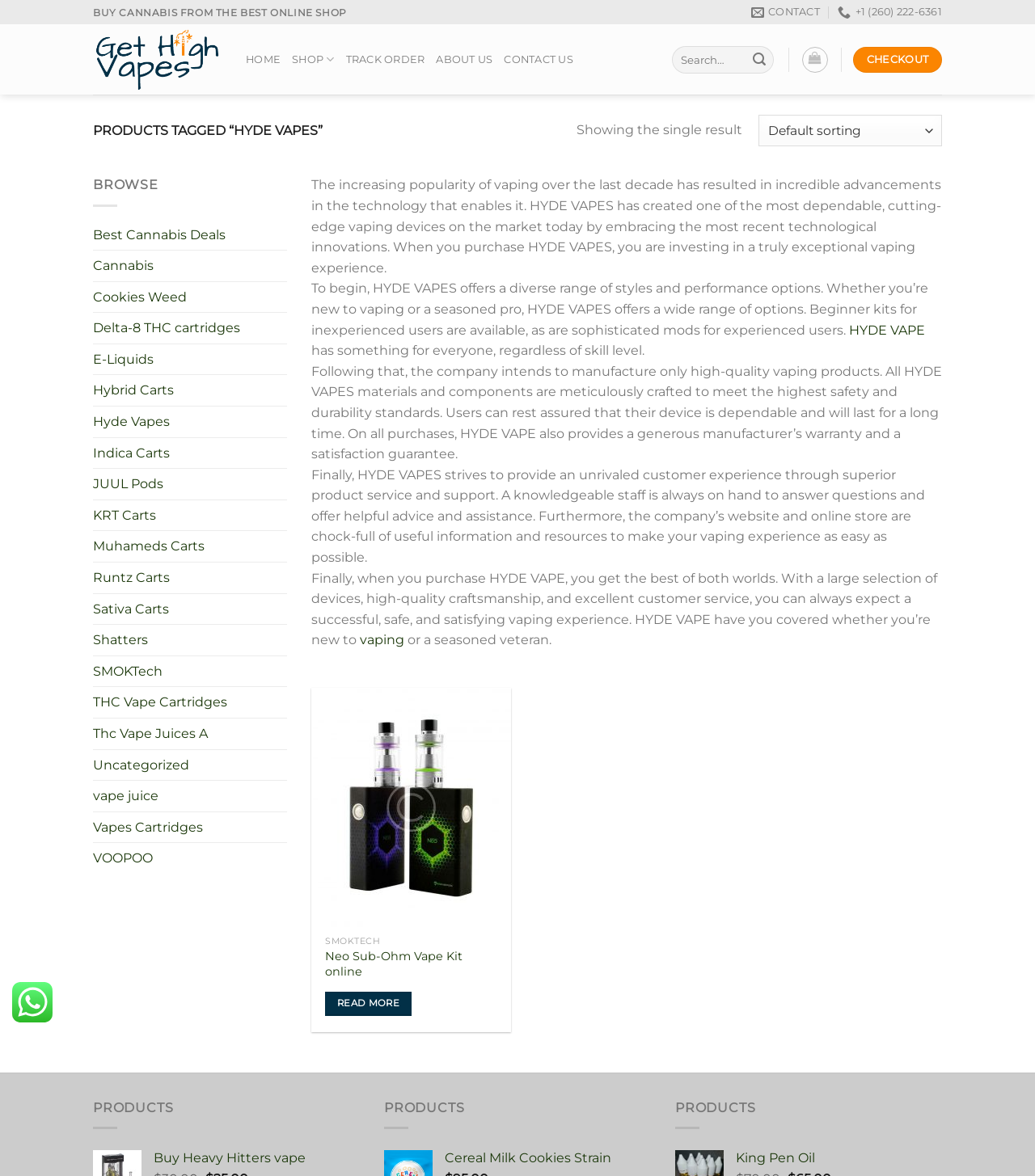How many navigation links are there?
Please respond to the question thoroughly and include all relevant details.

There are 7 navigation links at the top of the webpage, which are 'HOME', 'SHOP', 'TRACK ORDER', 'ABOUT US', 'CONTACT US', 'CHECKOUT', and 'SEARCH'.